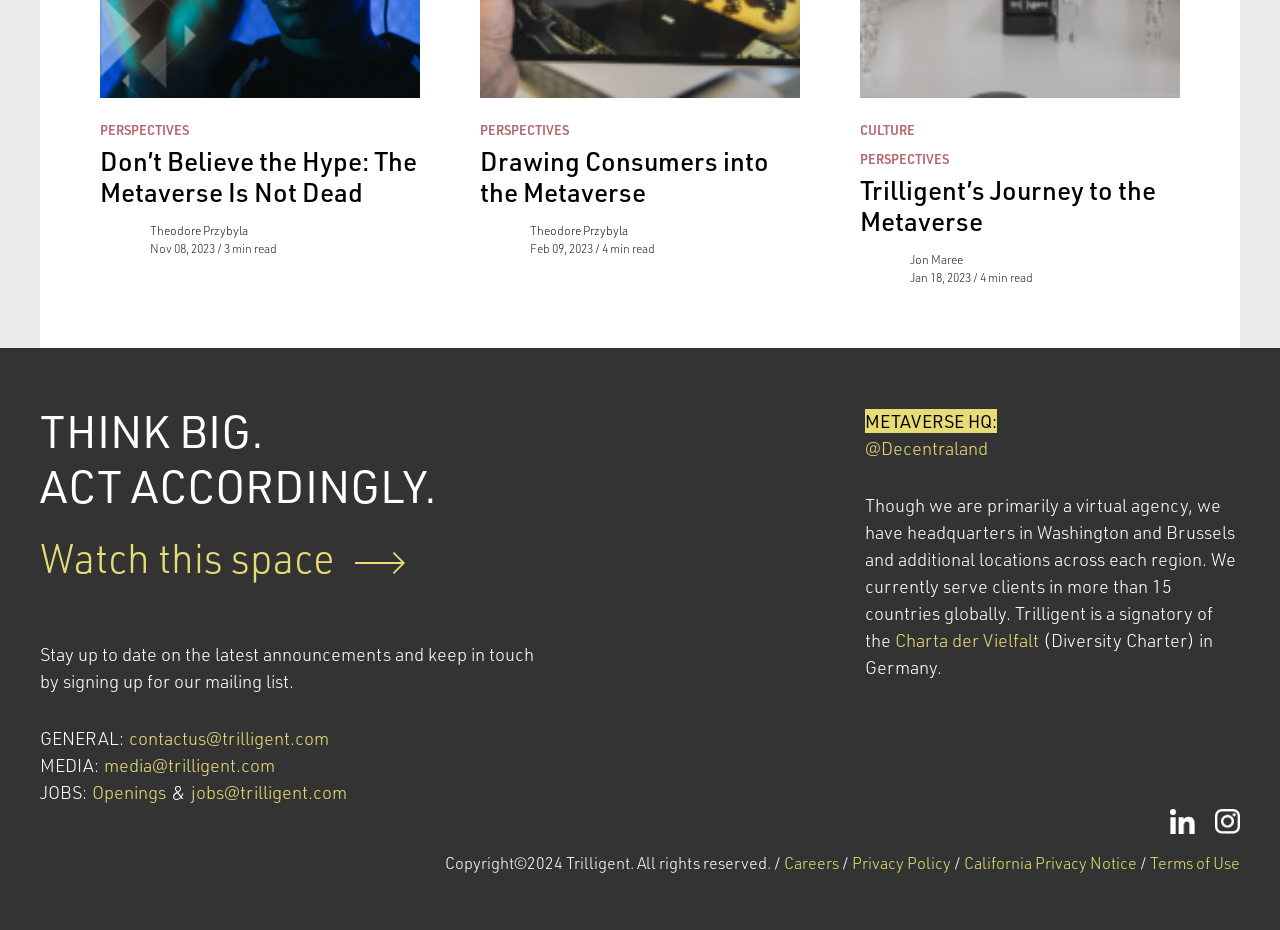Show the bounding box coordinates of the region that should be clicked to follow the instruction: "Click the Home button."

None